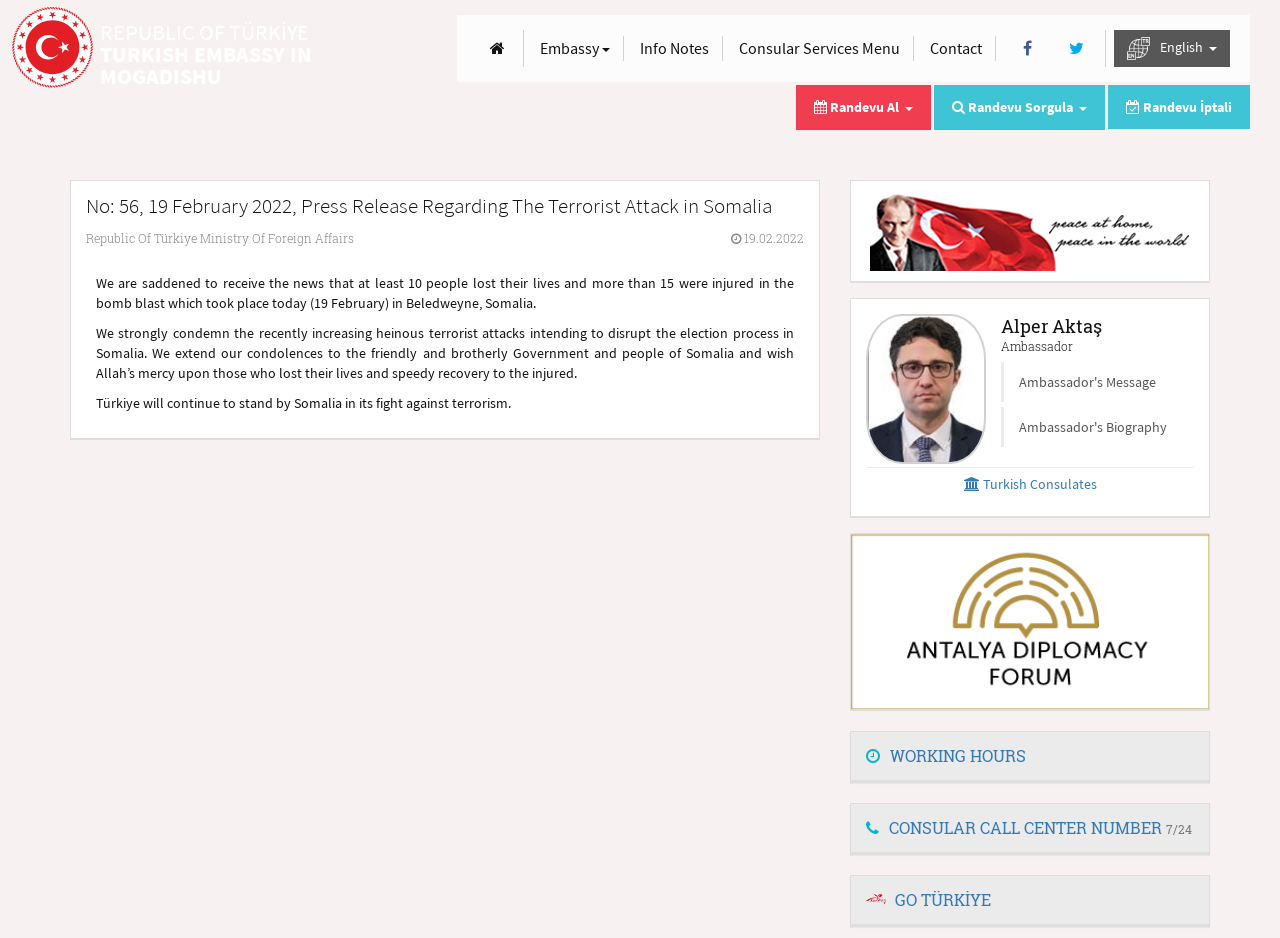Pinpoint the bounding box coordinates of the element to be clicked to execute the instruction: "Go to the Antalya Diplomatic Forum".

[0.665, 0.569, 0.945, 0.756]